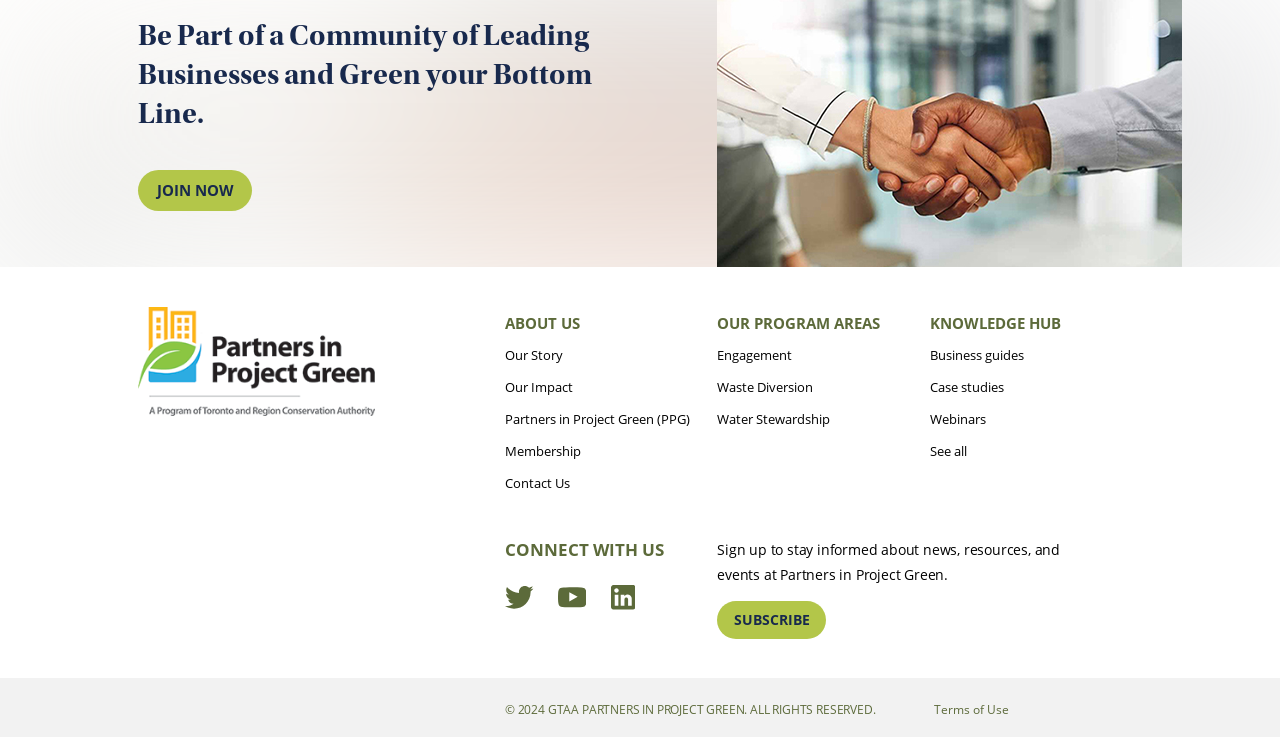Using the description "Waste Diversion", predict the bounding box of the relevant HTML element.

[0.56, 0.513, 0.635, 0.538]